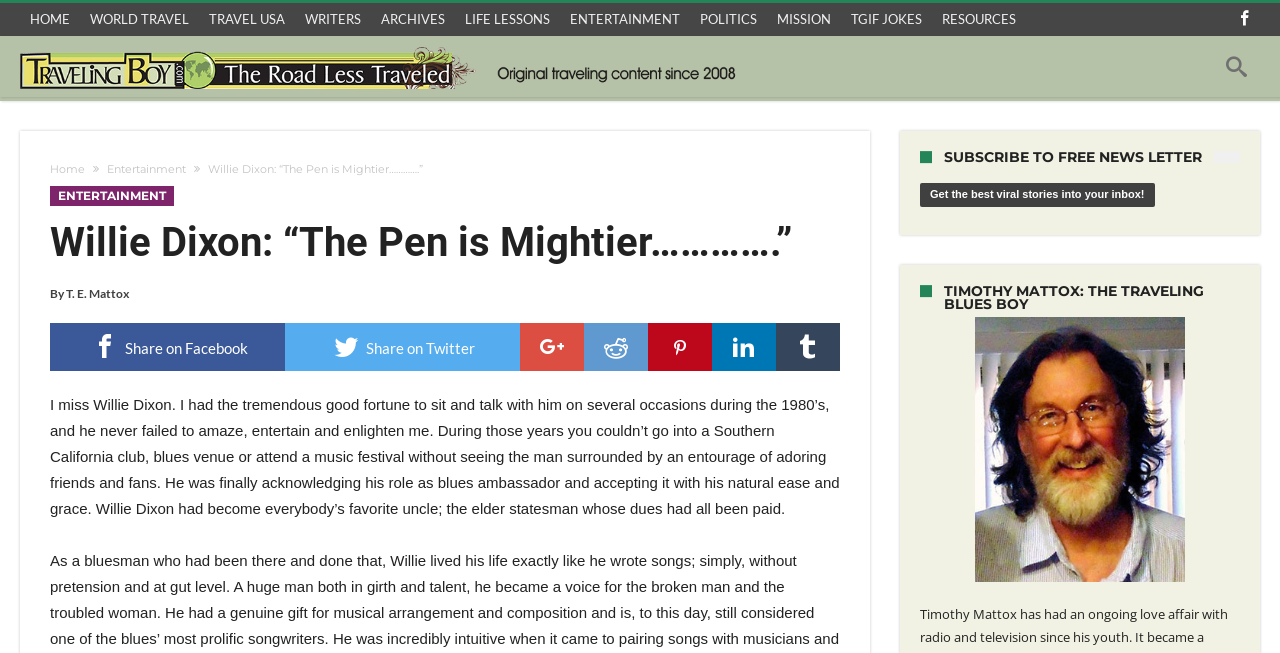Provide a brief response to the question below using a single word or phrase: 
What is the name of the person in the image at the bottom of the page?

Timothy Mattox